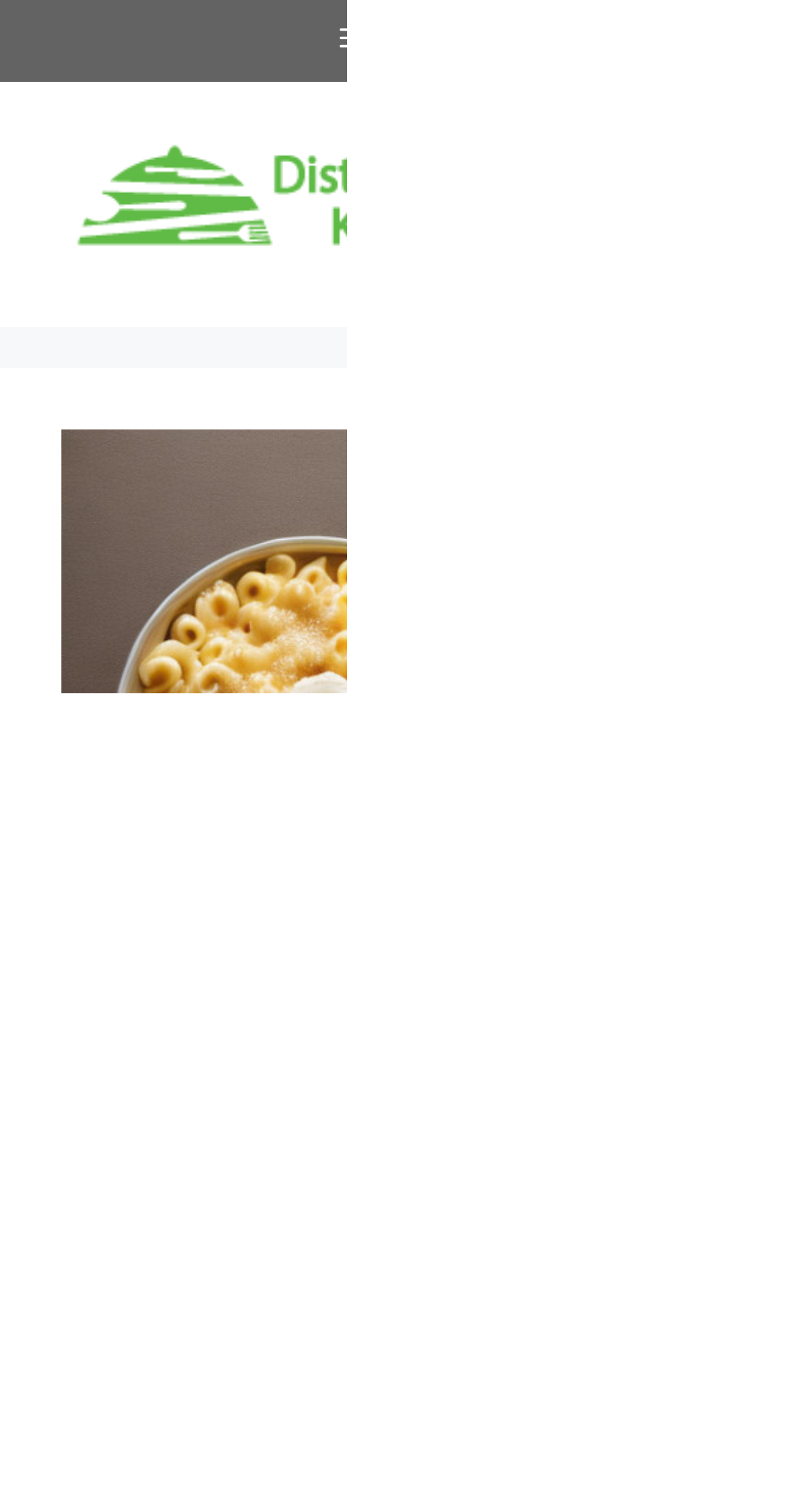What is the purpose of the button labeled 'Menu'?
Please provide an in-depth and detailed response to the question.

I determined the answer by analyzing the button element with the text 'Menu' and its expanded attribute set to False, which suggests that it is used to toggle the navigation menu.